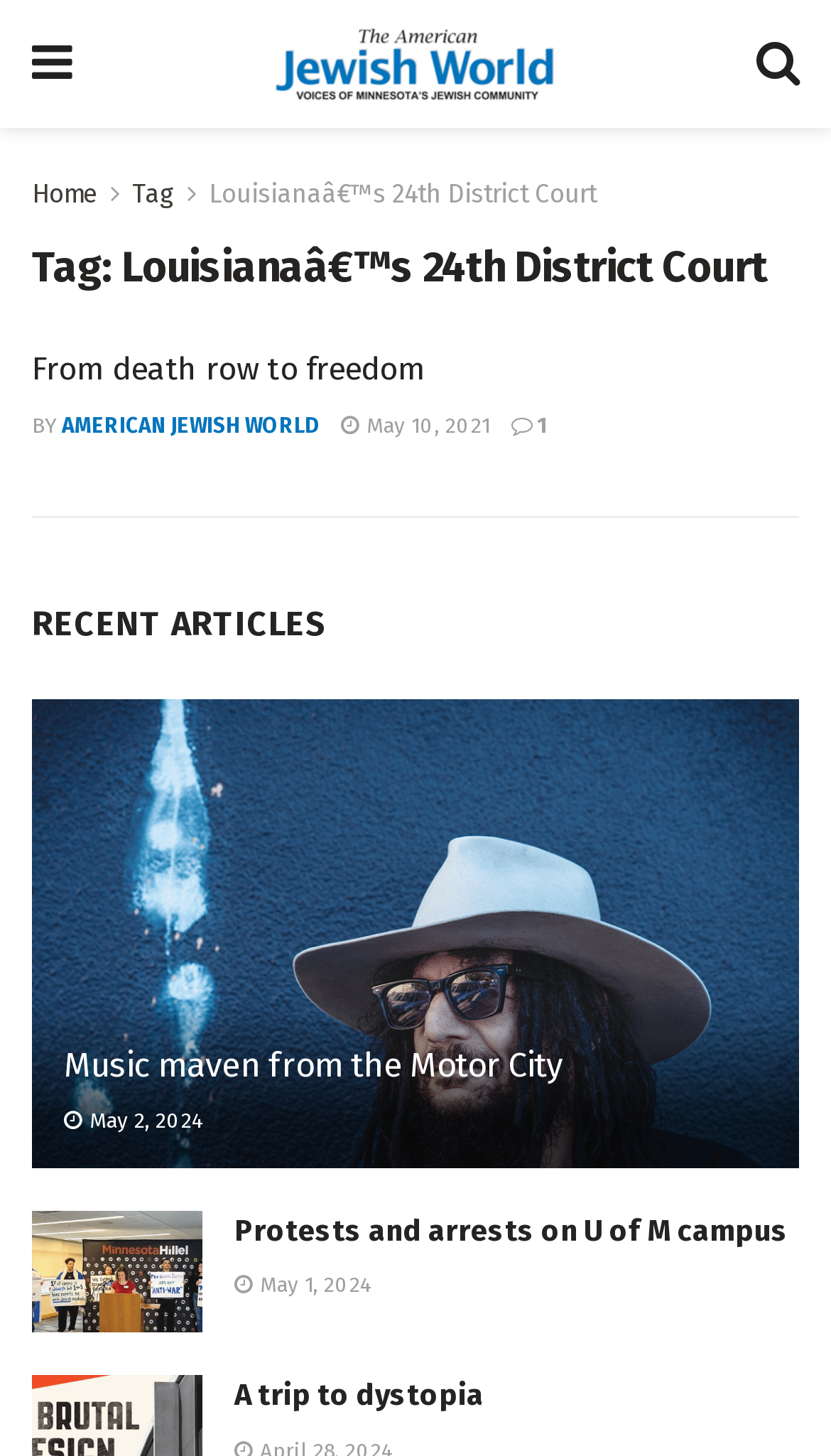Using the description "A trip to dystopia", predict the bounding box of the relevant HTML element.

[0.282, 0.946, 0.582, 0.971]